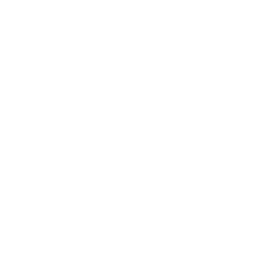What industries does SAYACORP operate in?
Please provide a single word or phrase as your answer based on the image.

Banking, finance, and corporate services